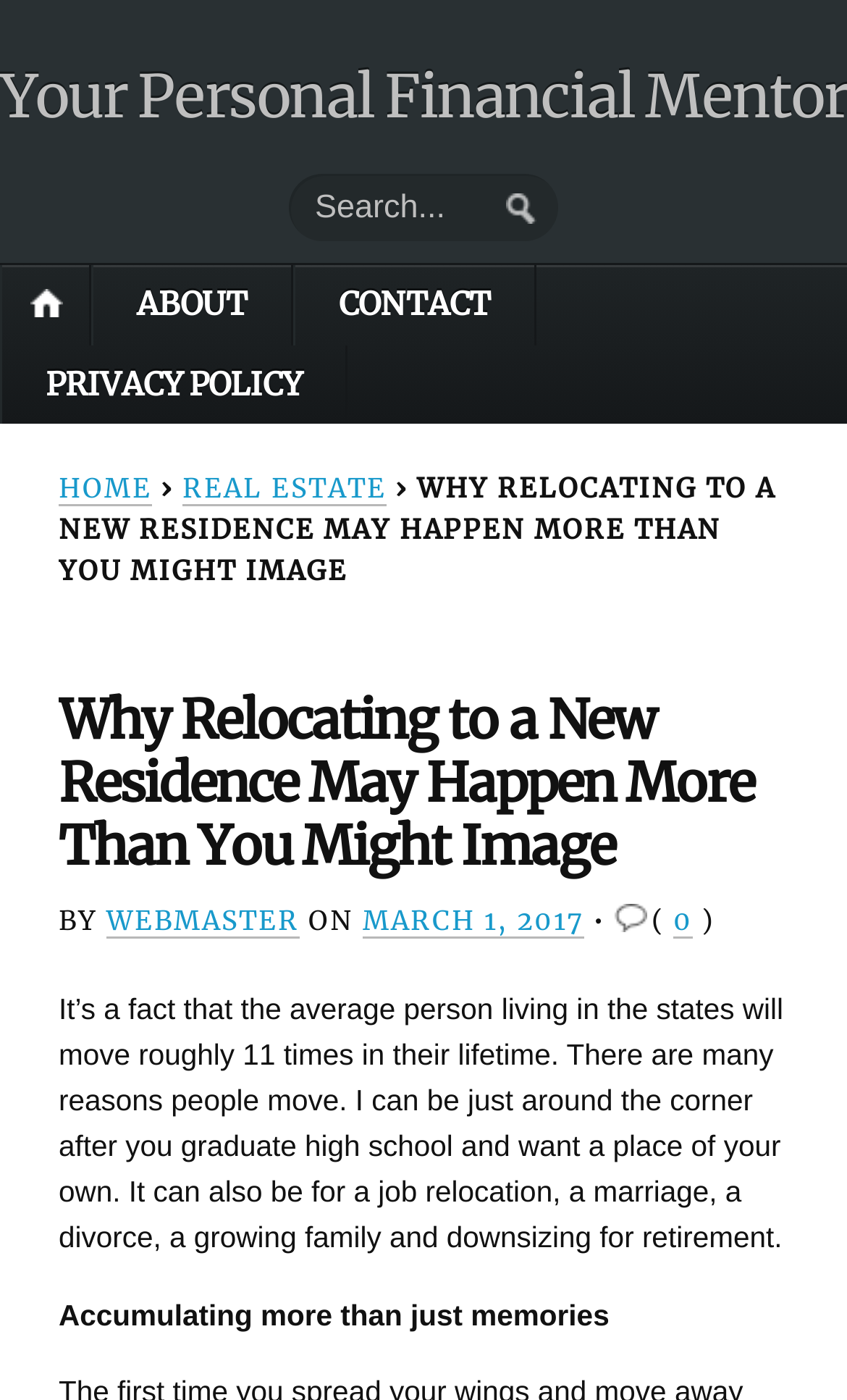Identify the webpage's primary heading and generate its text.

Your Personal Financial Mentor